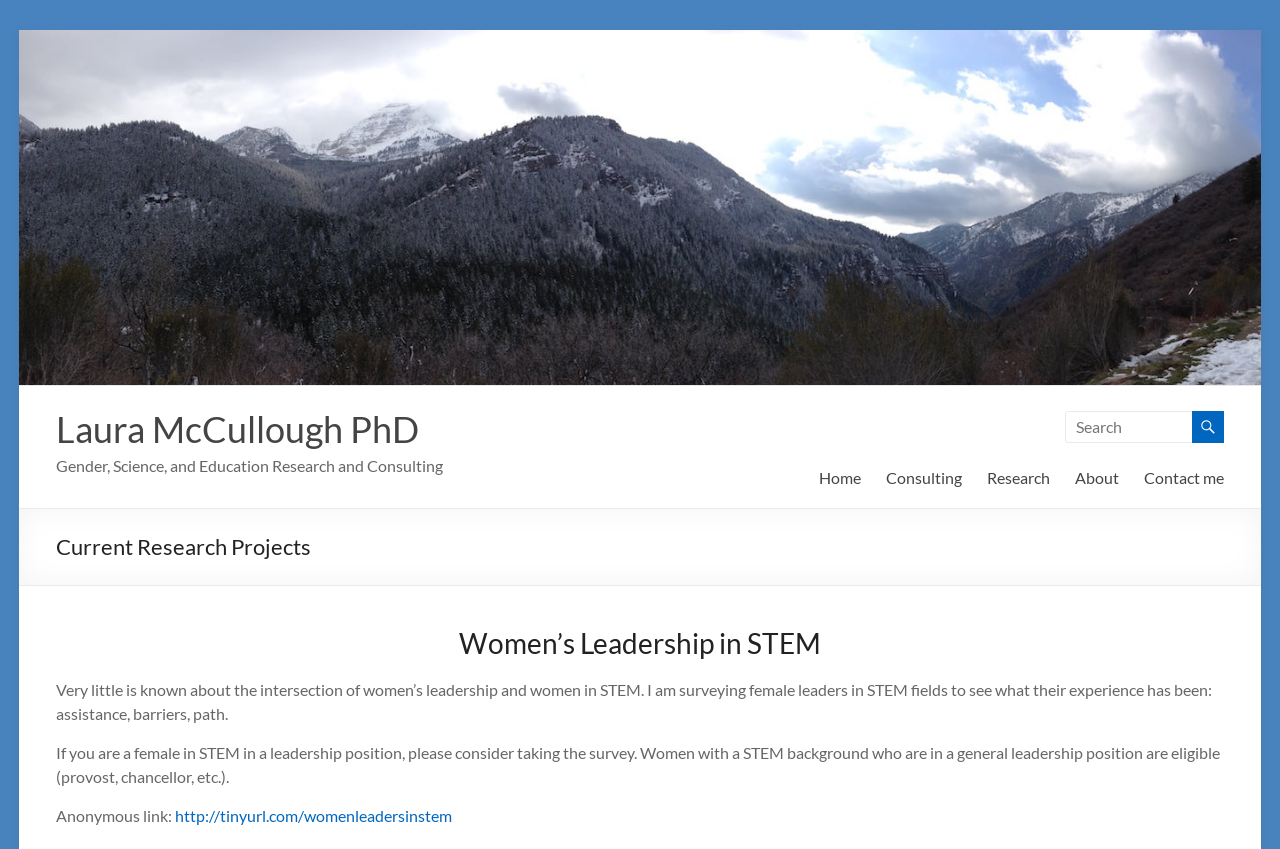What is the name of the researcher?
Refer to the image and offer an in-depth and detailed answer to the question.

The name of the researcher can be found in the heading element with the text 'Laura McCullough PhD' which is located at the top of the webpage.